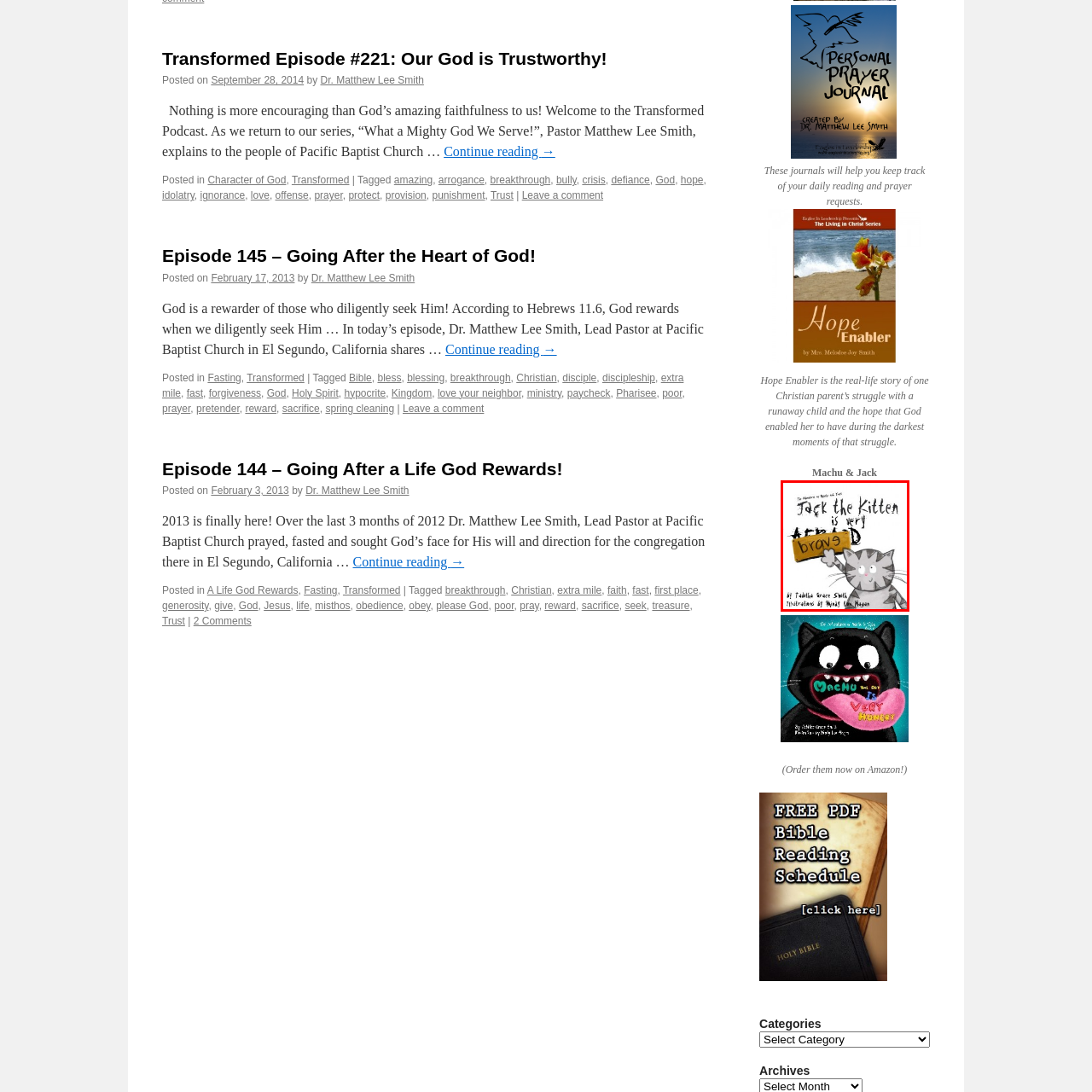What is the name of the kitten in the book? Focus on the image highlighted by the red bounding box and respond with a single word or a brief phrase.

Jack